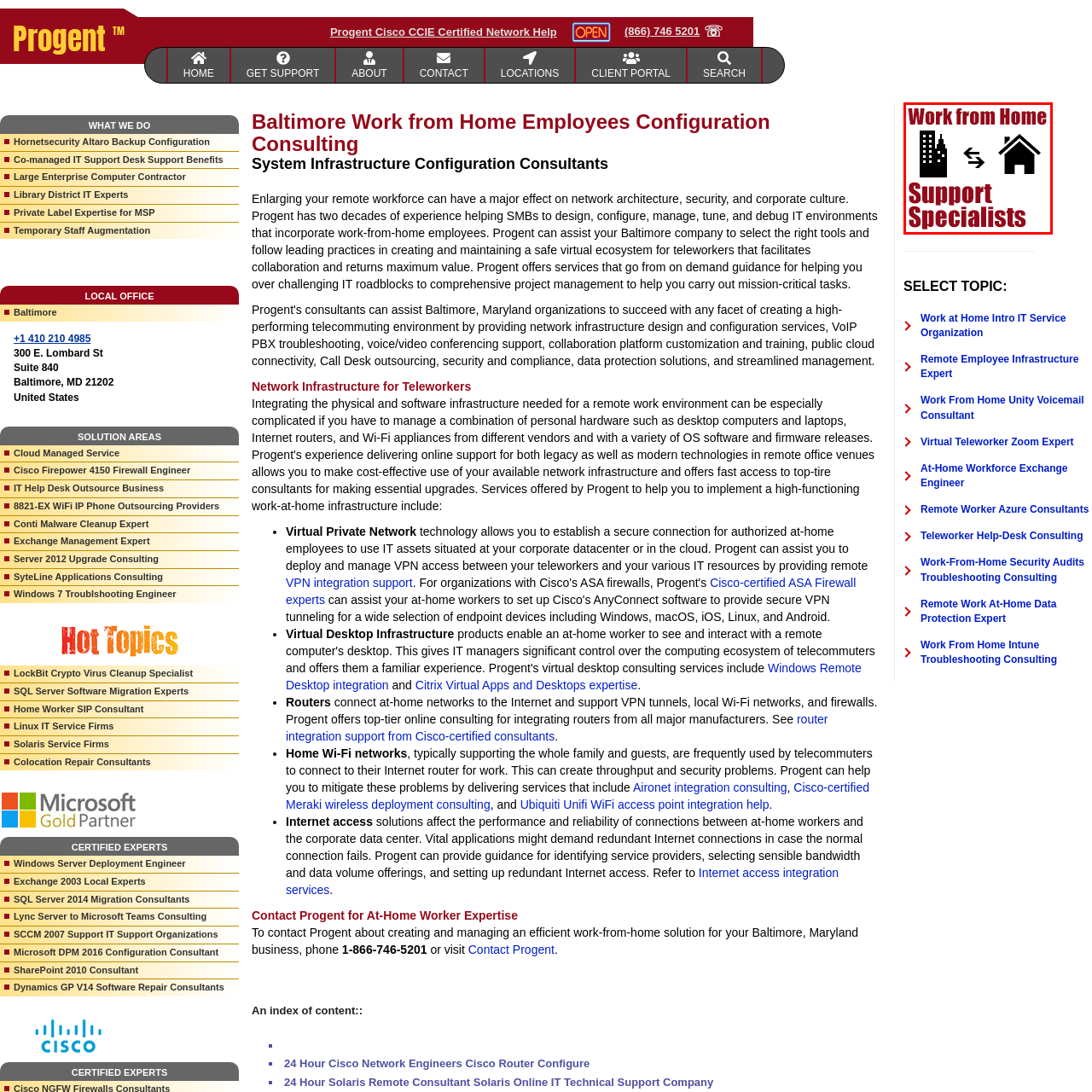Explain in detail what is happening in the image enclosed by the red border.

The image features a graphic promoting "Work from Home Support Specialists." It shows an emblematic representation of a city skyline on the left, indicating the corporate office environment, and a home icon on the right, symbolizing the telecommuting setup. Between them, an arrow suggests the connection and transition between the two spaces, emphasizing support for remote work. The words "Work from Home" are prominently displayed at the top in a bold, deep red font, while "Support Specialists" is written below in a similar style, reinforcing the message of providing expertise and assistance for individuals working remotely. This visual captures the essence of modern work-life balance, highlighting the vital role of support in a remote workforce.